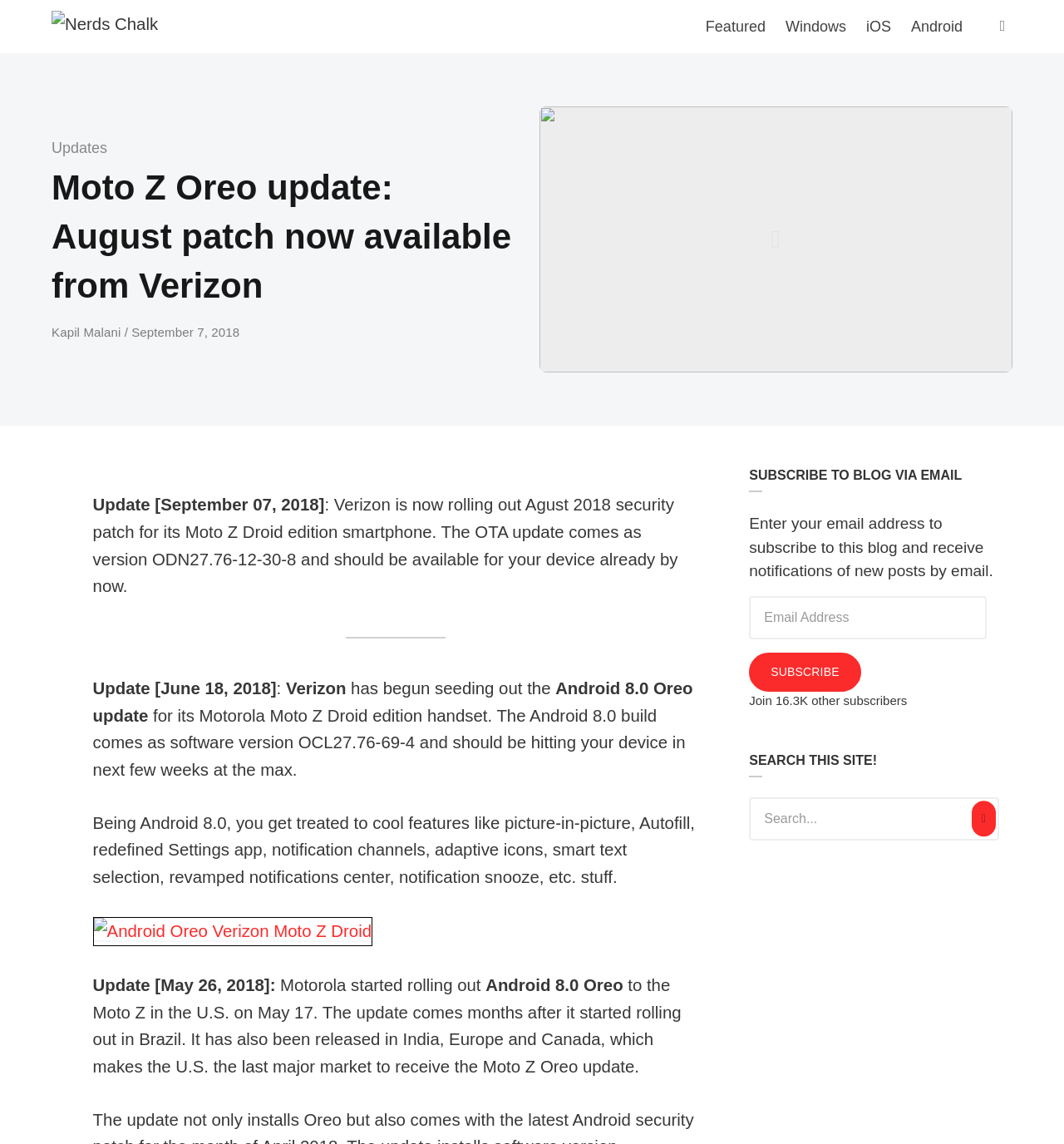What is the date of the update?
Answer the question with as much detail as you can, using the image as a reference.

I found this answer by looking at the text content of the webpage, specifically the sentence 'Update [September 07, 2018]: Verizon is now rolling out August 2018 security patch for its Moto Z Droid edition smartphone.' which mentions the date of the update.